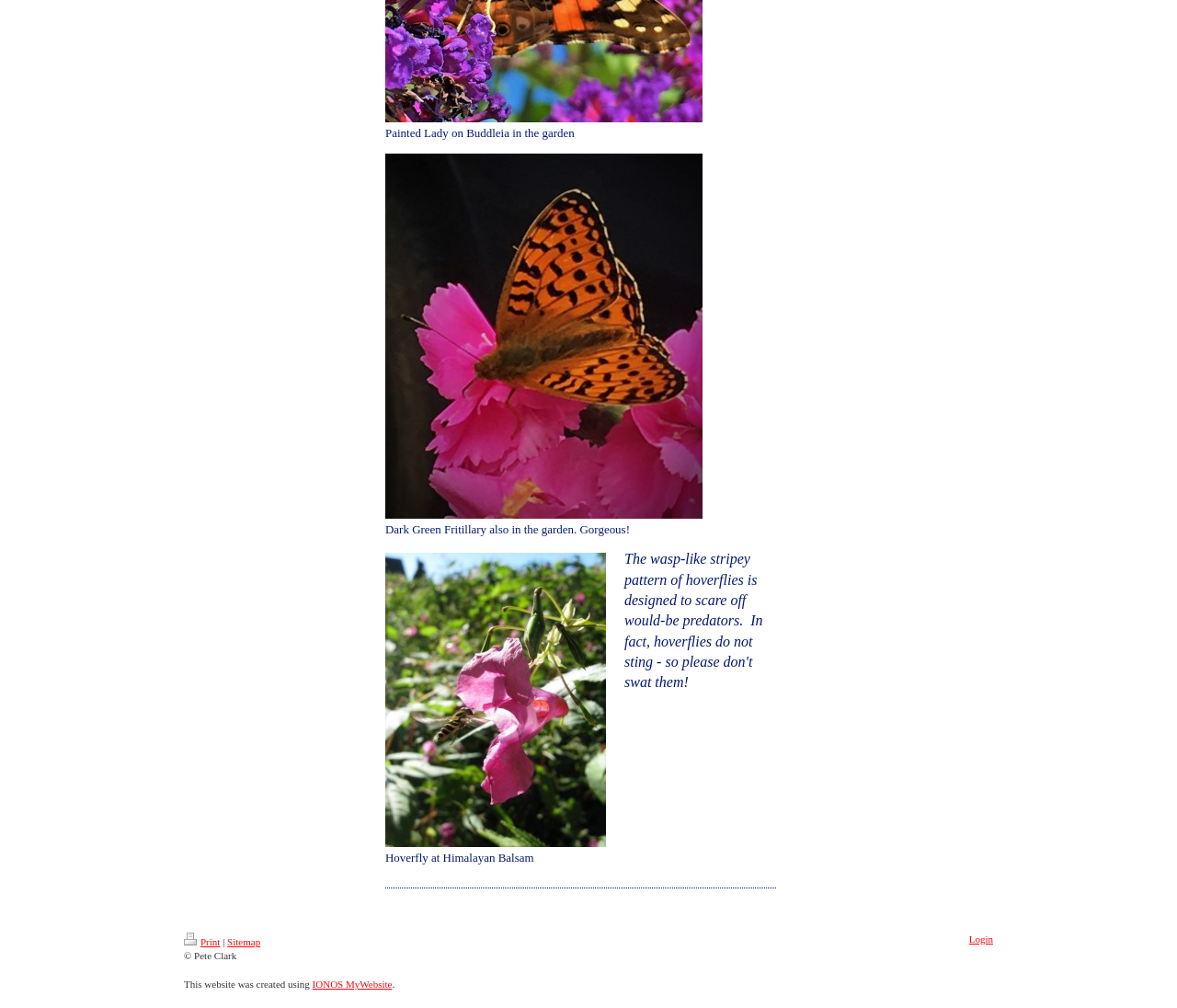What is the topic of the first link?
From the image, respond using a single word or phrase.

Dark Green Fritillary